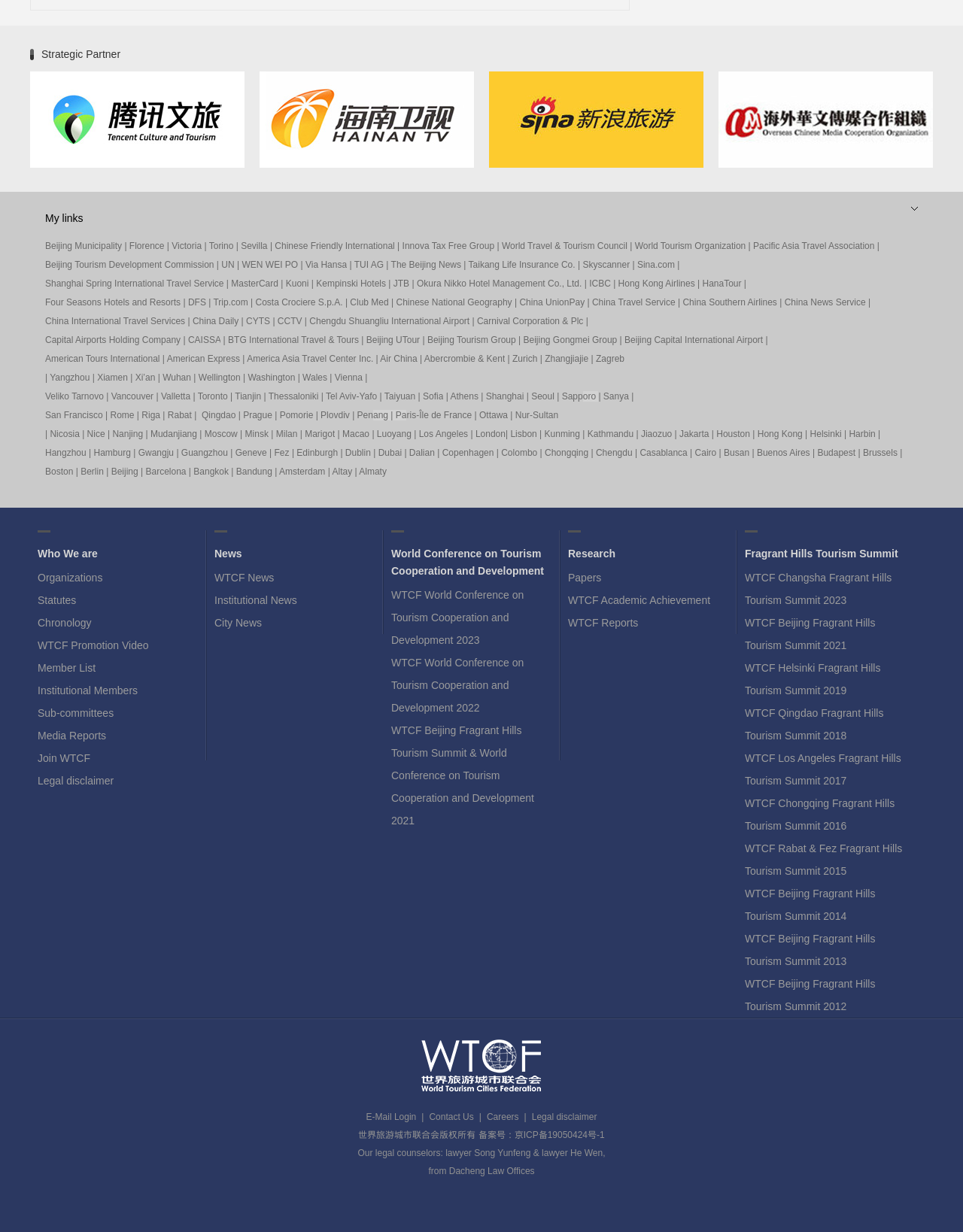What is the bounding box coordinate of the image with text '腾讯文旅_fororder_3'?
Refer to the image and provide a one-word or short phrase answer.

[0.031, 0.058, 0.254, 0.136]